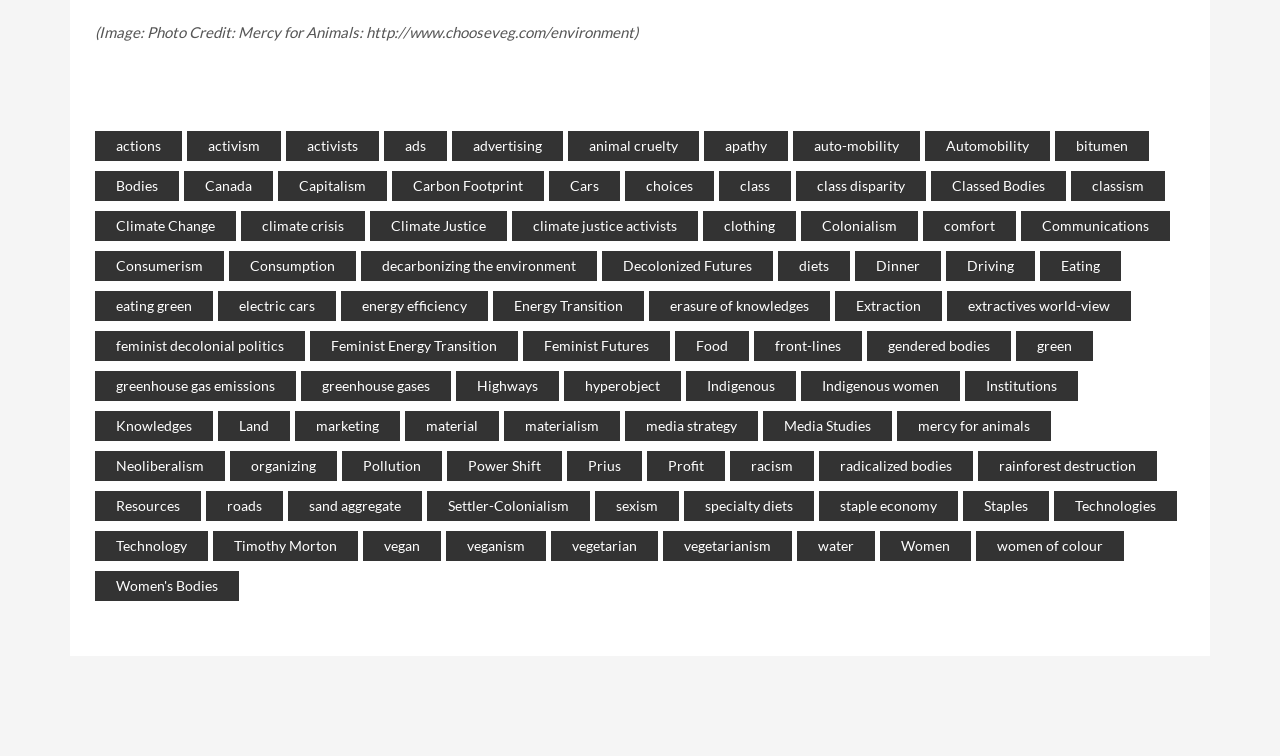What is the image credit for?
Using the details shown in the screenshot, provide a comprehensive answer to the question.

The StaticText element at the top of the webpage mentions 'Photo Credit: Mercy for Animals', indicating that the image on the webpage is credited to Mercy for Animals.